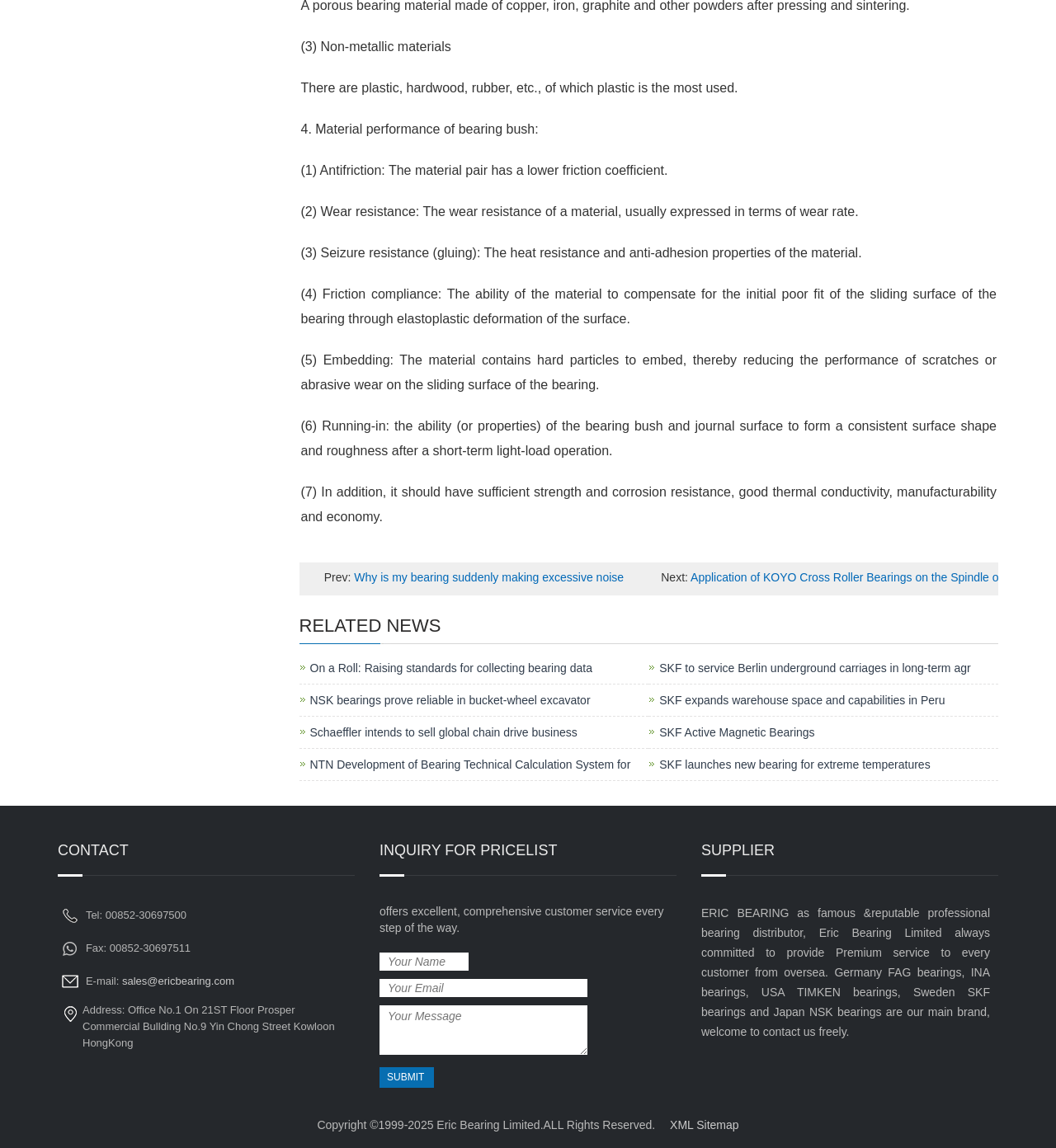Identify the bounding box coordinates for the element you need to click to achieve the following task: "Fill in the 'Your Name' textbox". Provide the bounding box coordinates as four float numbers between 0 and 1, in the form [left, top, right, bottom].

[0.359, 0.83, 0.444, 0.846]